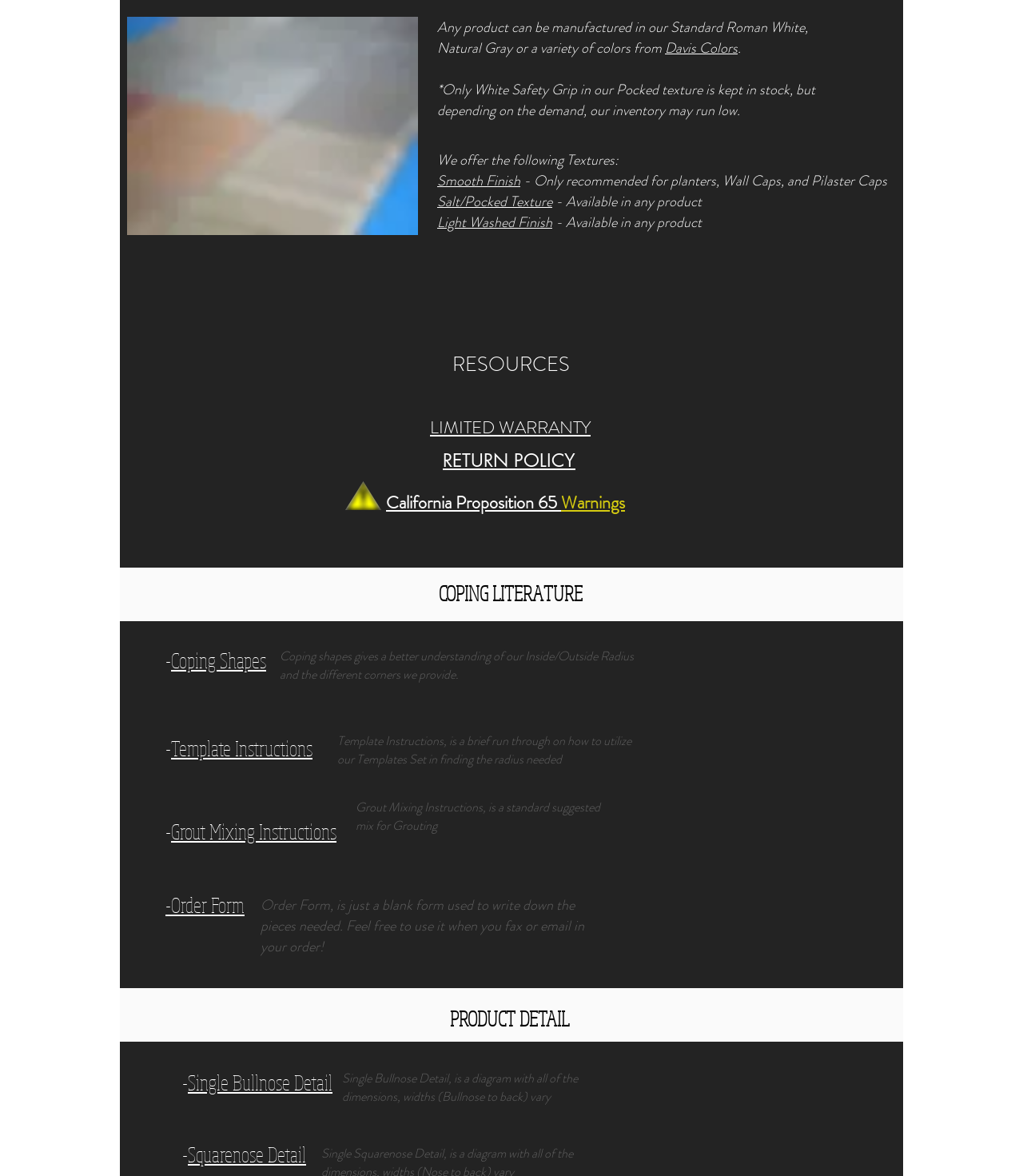Look at the image and answer the question in detail:
What is the purpose of Grout Mixing Instructions?

The webpage mentions that Grout Mixing Instructions is a standard suggested mix for Grouting. This implies that the purpose of Grout Mixing Instructions is to provide users with a recommended mix for grouting.